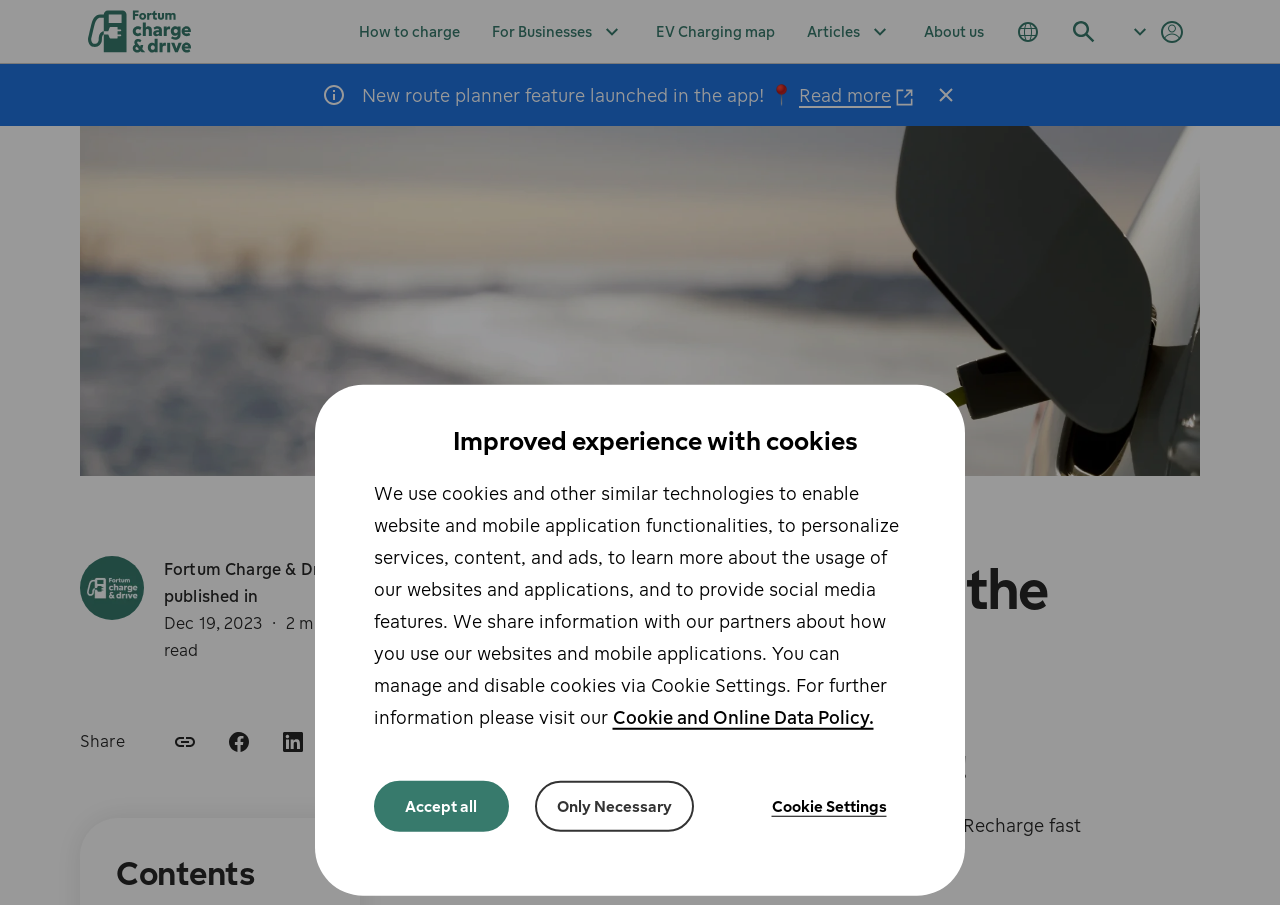Bounding box coordinates should be provided in the format (top-left x, top-left y, bottom-right x, bottom-right y) with all values between 0 and 1. Identify the bounding box for this UI element: parent_node: Share aria-label="linkedin"

[0.212, 0.796, 0.244, 0.842]